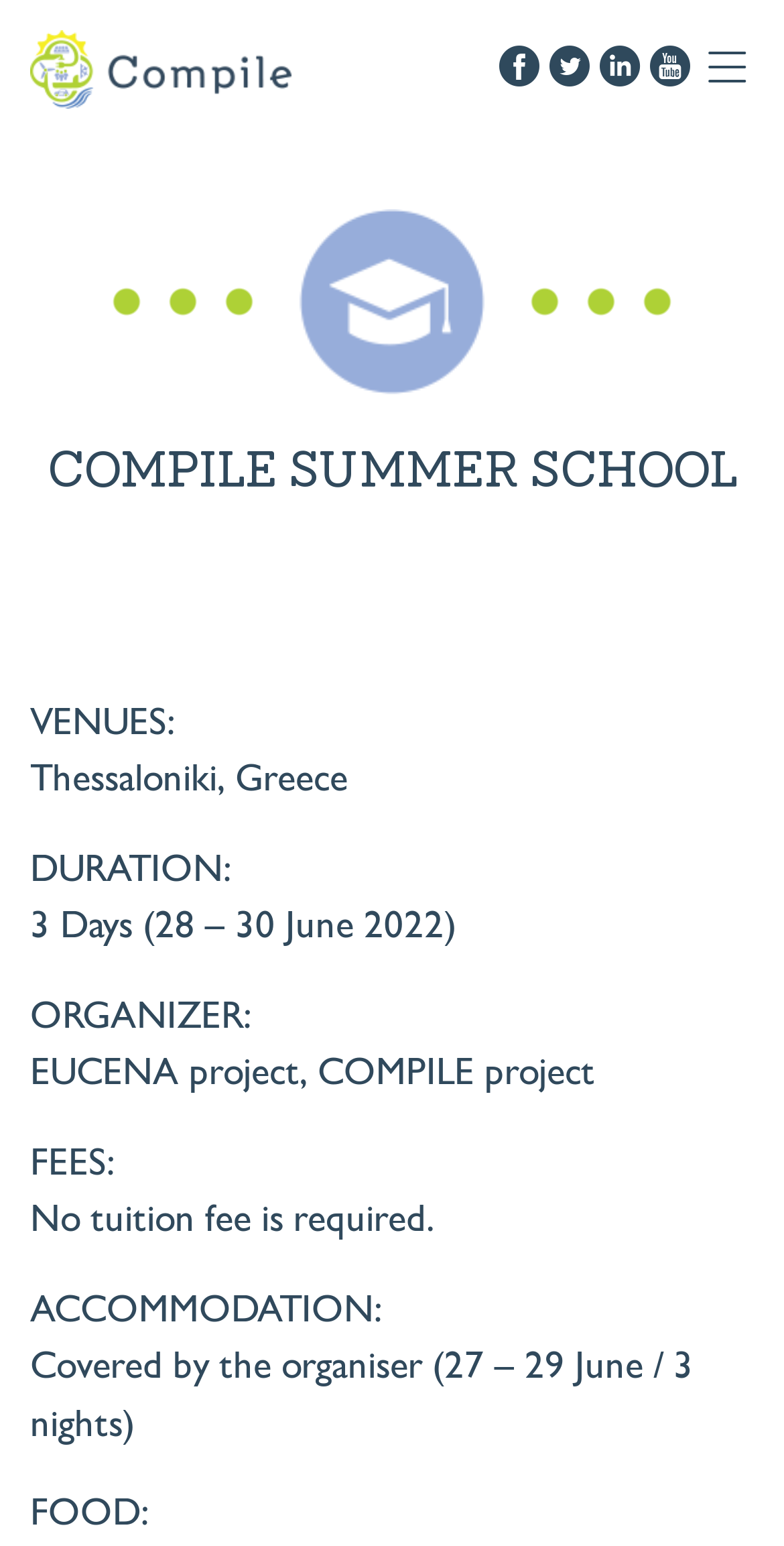Give a full account of the webpage's elements and their arrangement.

The webpage is about the Summer School - Compile Project. At the top right corner, there are five icons represented by Unicode characters \ue804, \ue802, \ue803, \ue830, and \ue800. On the top left, there is a link "Compile project" with an accompanying image. Below the link, there is a heading "COMPILE SUMMER SCHOOL" in a larger font size.

Below the heading, there is an image that takes up a significant portion of the page. To the left of the image, there are several sections of text, each with a bold label and a description. The sections include "VENUES:", "DURATION:", "ORGANIZER:", "FEES:", "ACCOMMODATION:", and "FOOD:". The descriptions provide details about the summer school, such as the location, duration, organizers, fees, accommodation, and food arrangements.

The text sections are arranged vertically, with each section positioned below the previous one. The entire content is organized in a clean and structured manner, making it easy to read and understand.